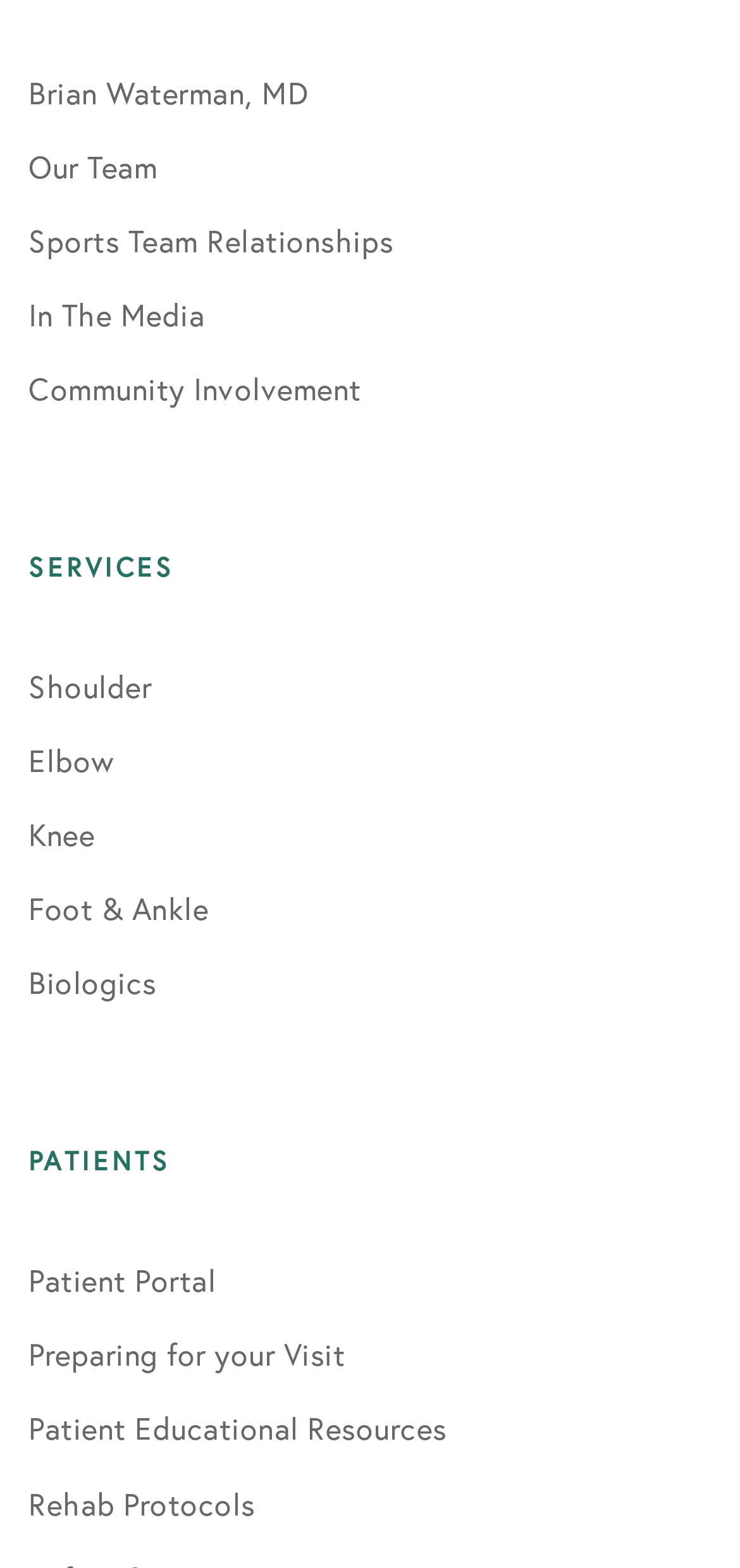Please identify the bounding box coordinates of the area I need to click to accomplish the following instruction: "Learn about sports team relationships".

[0.038, 0.14, 0.532, 0.166]